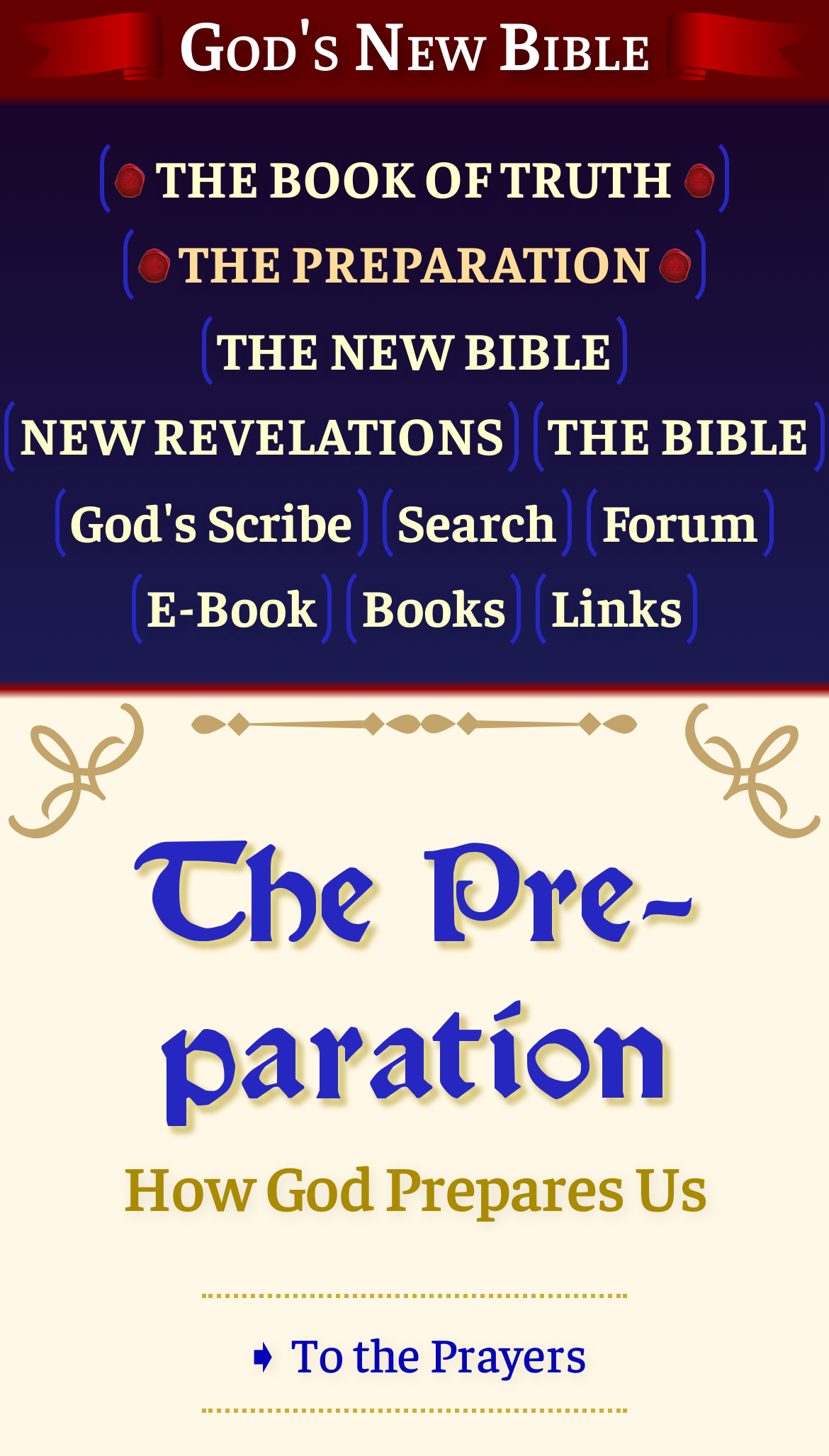Could you indicate the bounding box coordinates of the region to click in order to complete this instruction: "Check ZUIDBERG Front Linkages & PTOs".

None